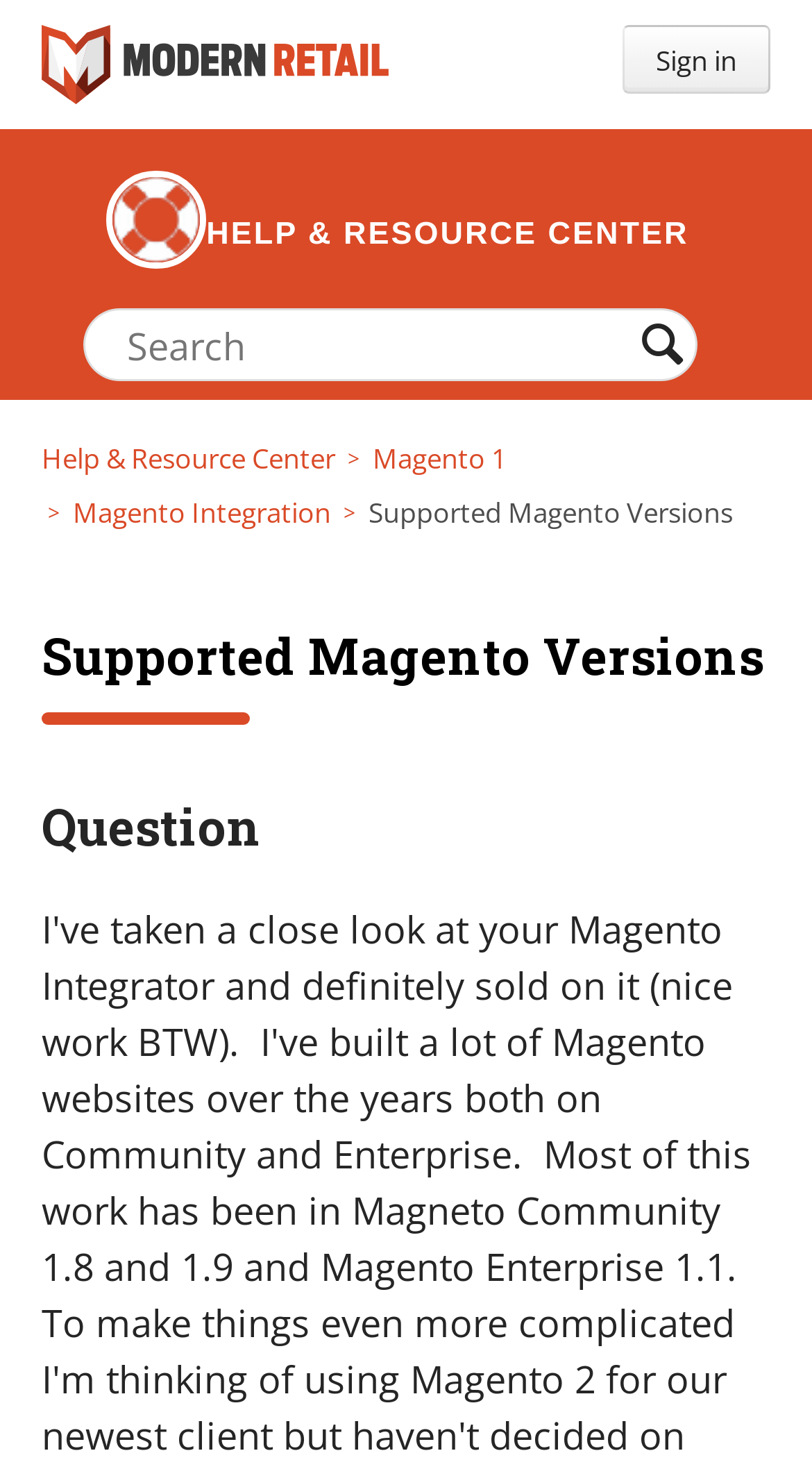Answer the following query concisely with a single word or phrase:
How many main categories are listed?

4